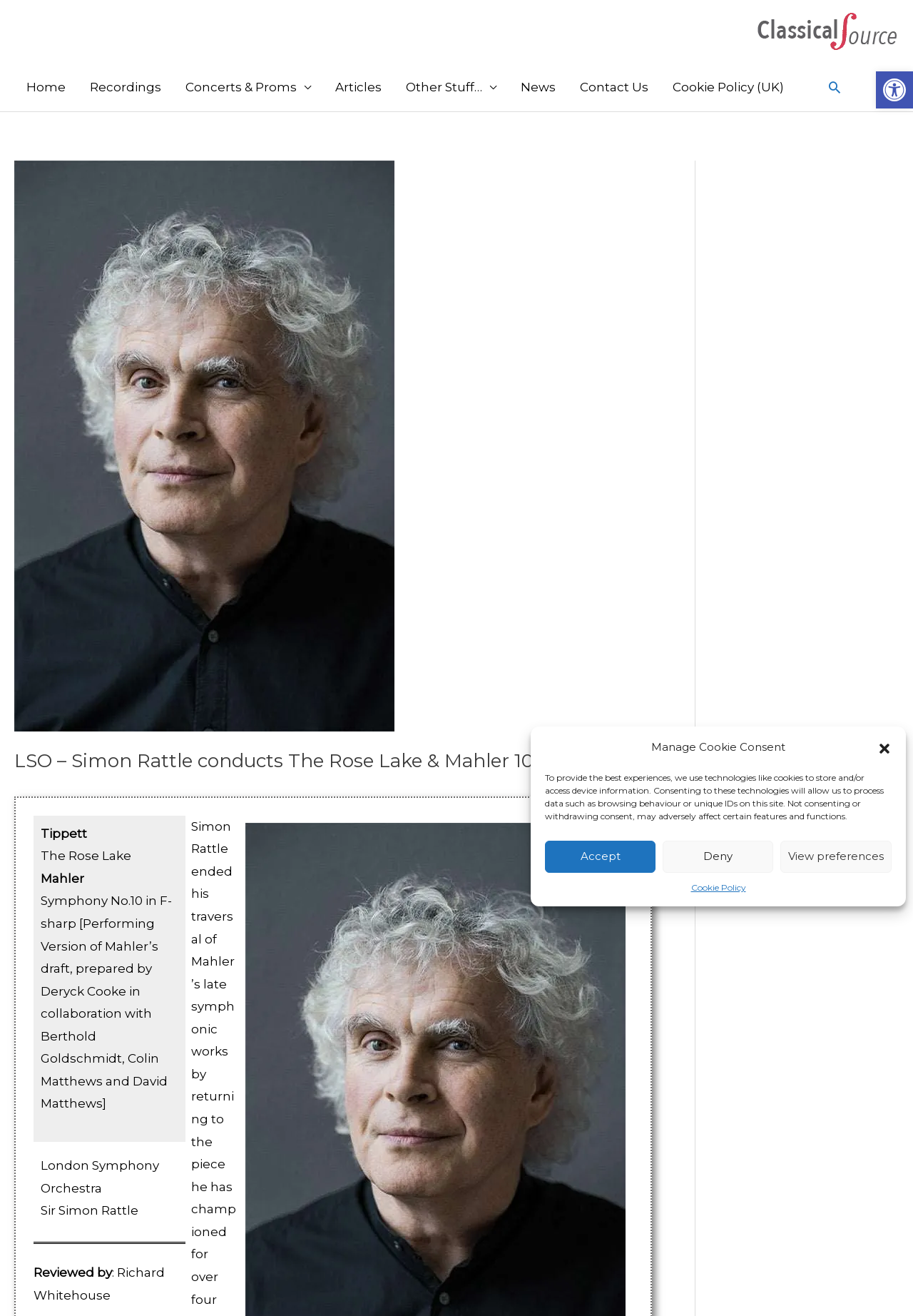Please find and generate the text of the main heading on the webpage.

LSO – Simon Rattle conducts The Rose Lake & Mahler 10